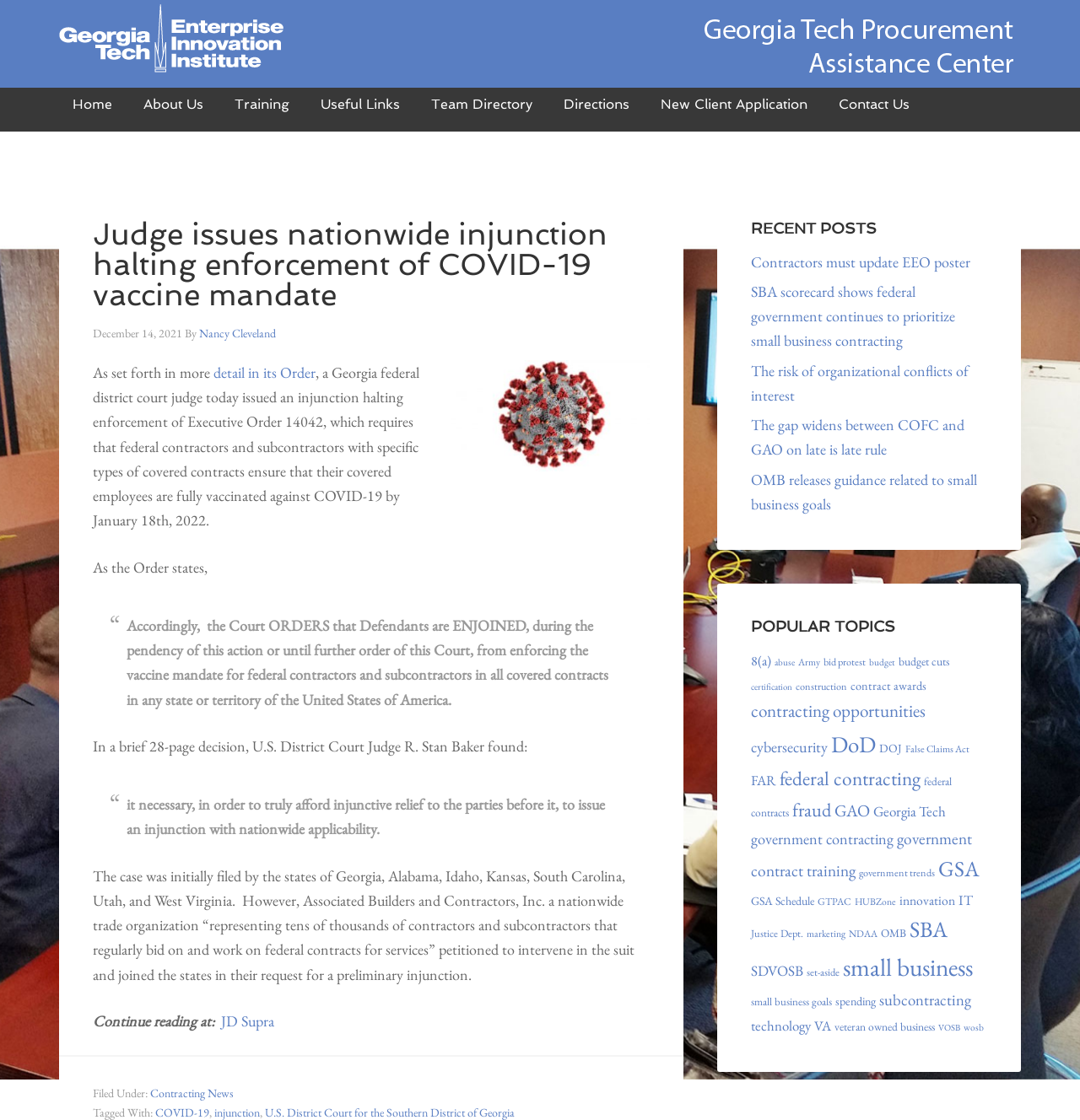Can you provide the bounding box coordinates for the element that should be clicked to implement the instruction: "Visit the 'Training' page"?

[0.205, 0.06, 0.28, 0.117]